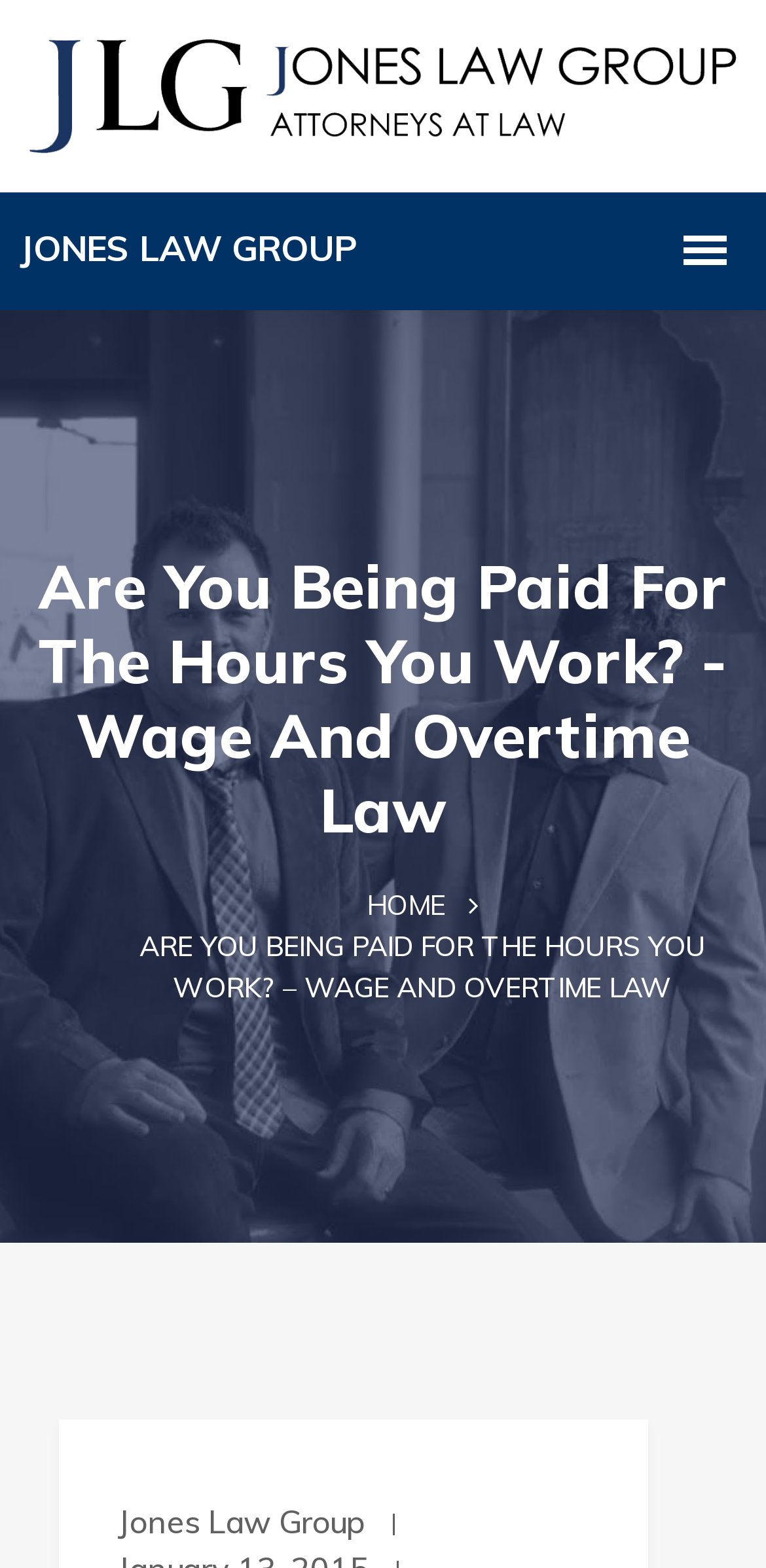What is the position of the 'HOME' link?
Using the information from the image, give a concise answer in one word or a short phrase.

Middle-right